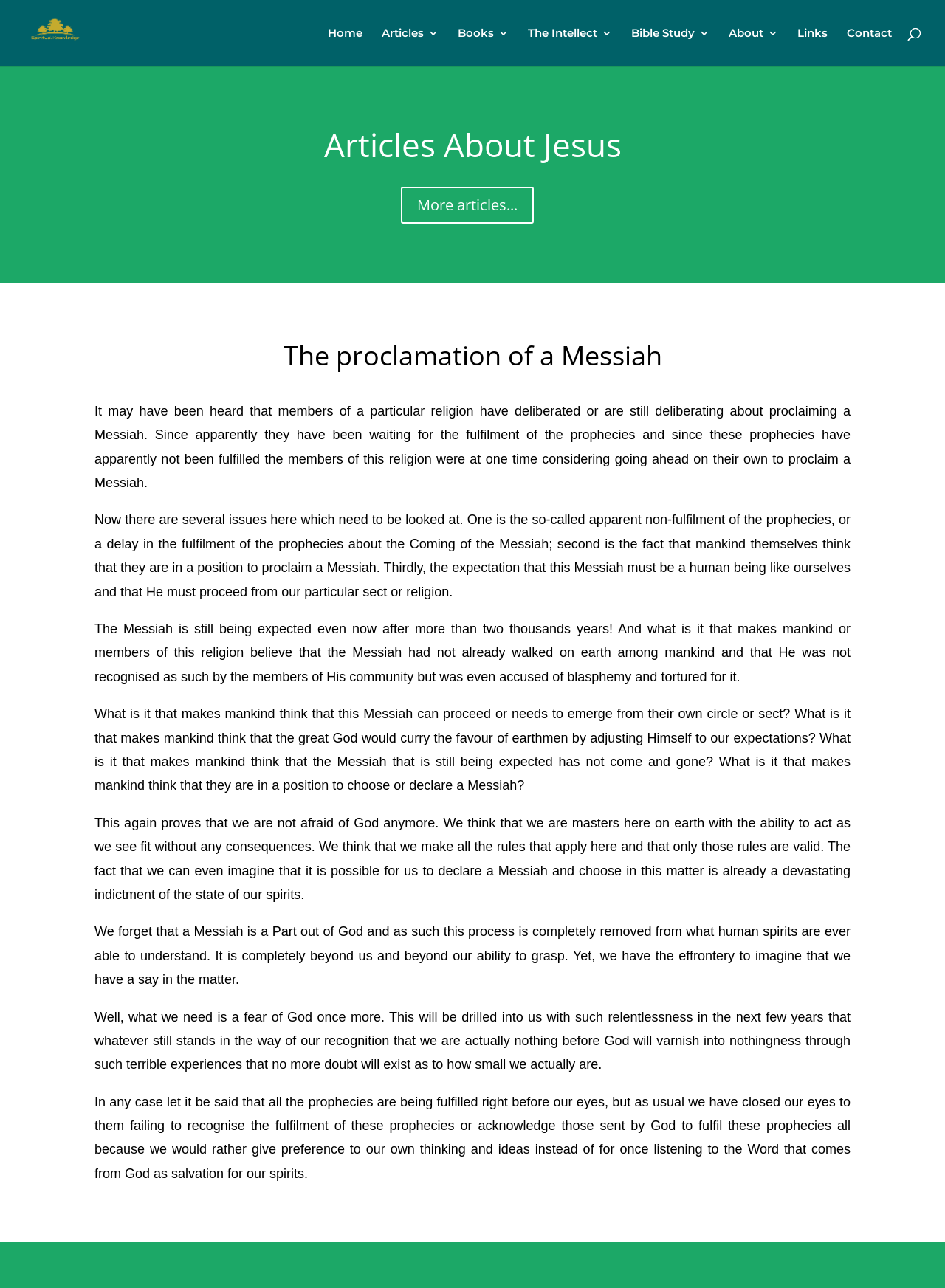Give a one-word or one-phrase response to the question: 
How many headings are there on this webpage?

2